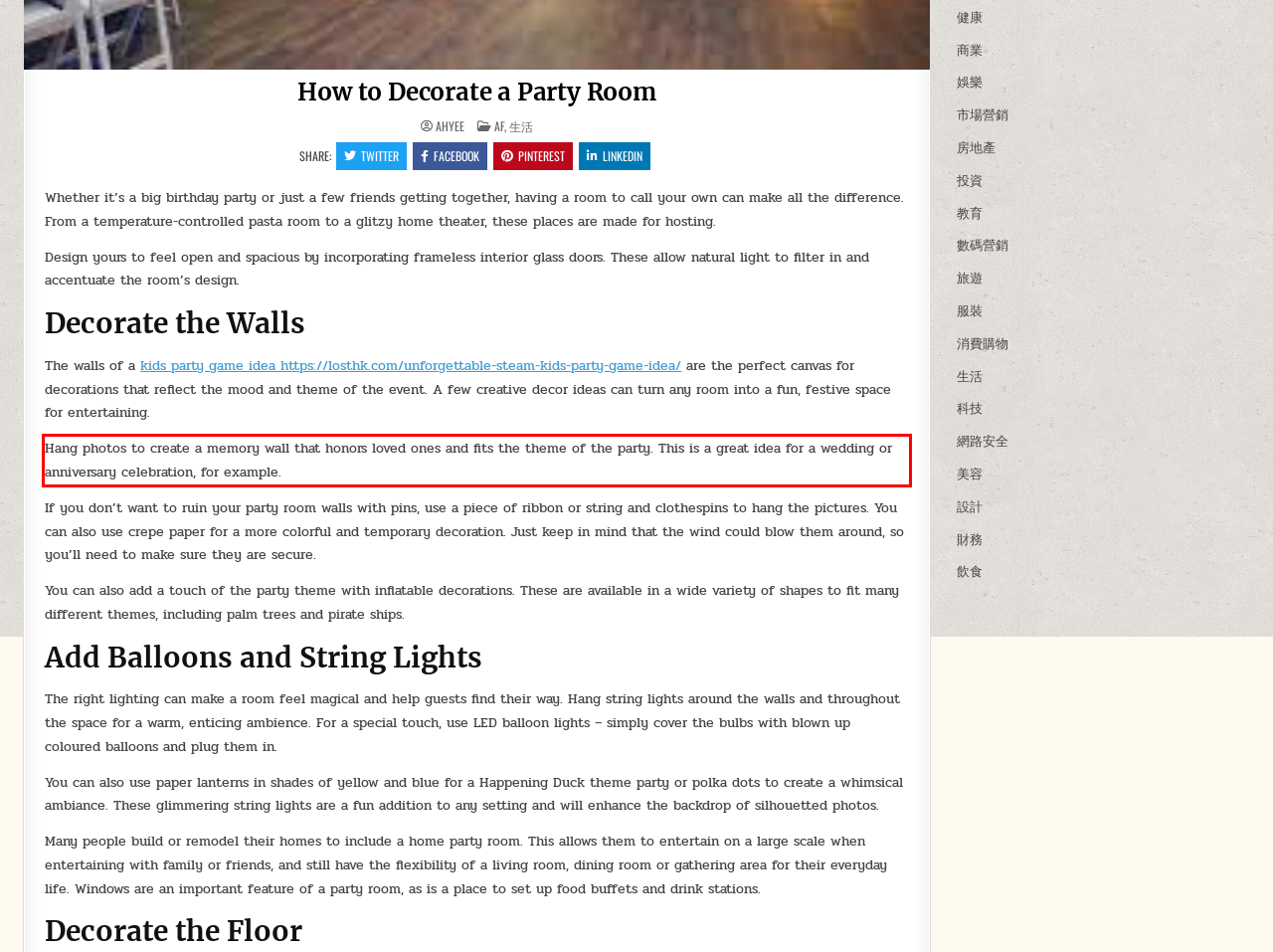You are given a screenshot showing a webpage with a red bounding box. Perform OCR to capture the text within the red bounding box.

Hang photos to create a memory wall that honors loved ones and fits the theme of the party. This is a great idea for a wedding or anniversary celebration, for example.